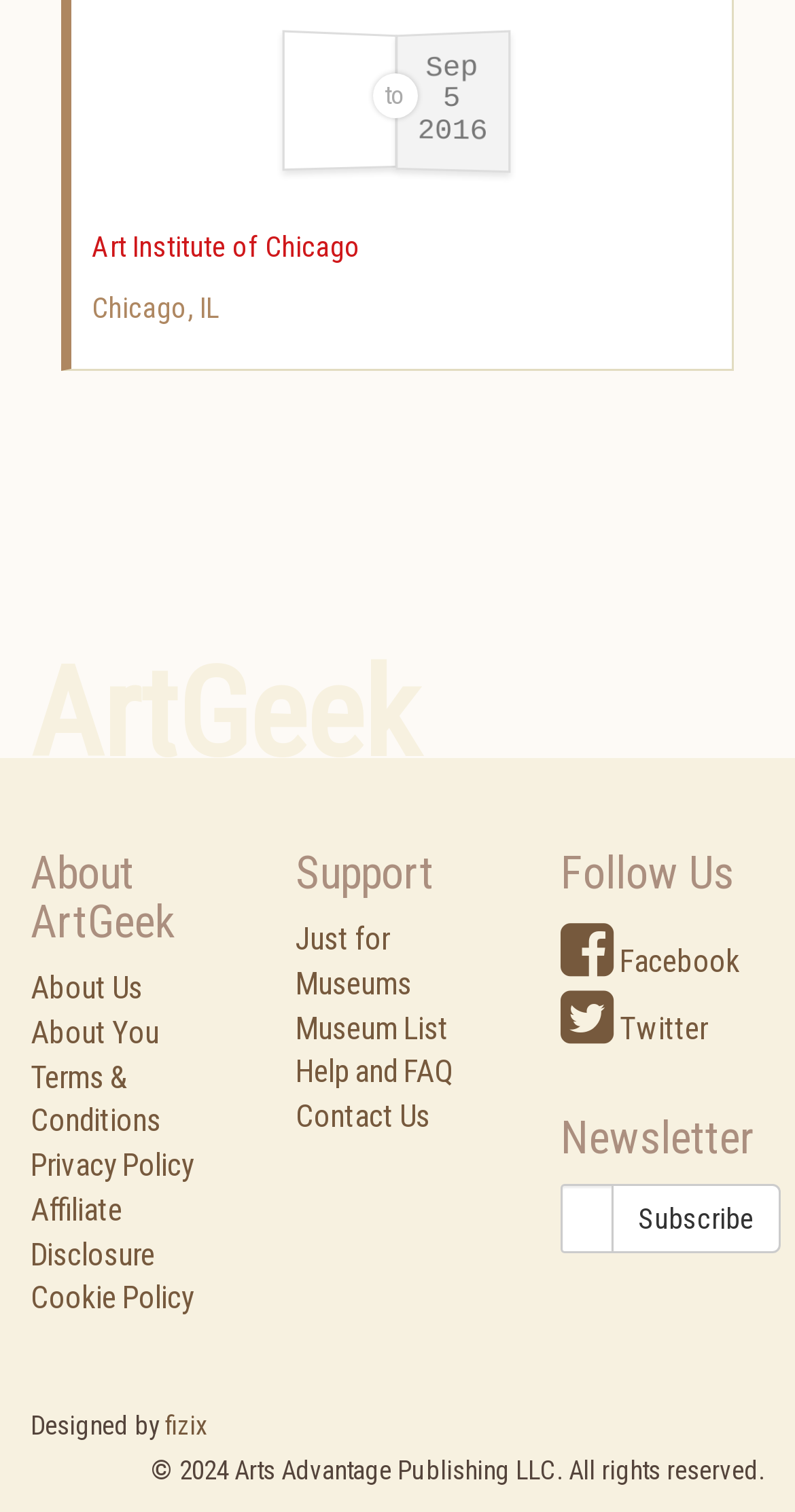Who designed the webpage?
Please use the visual content to give a single word or phrase answer.

fizix